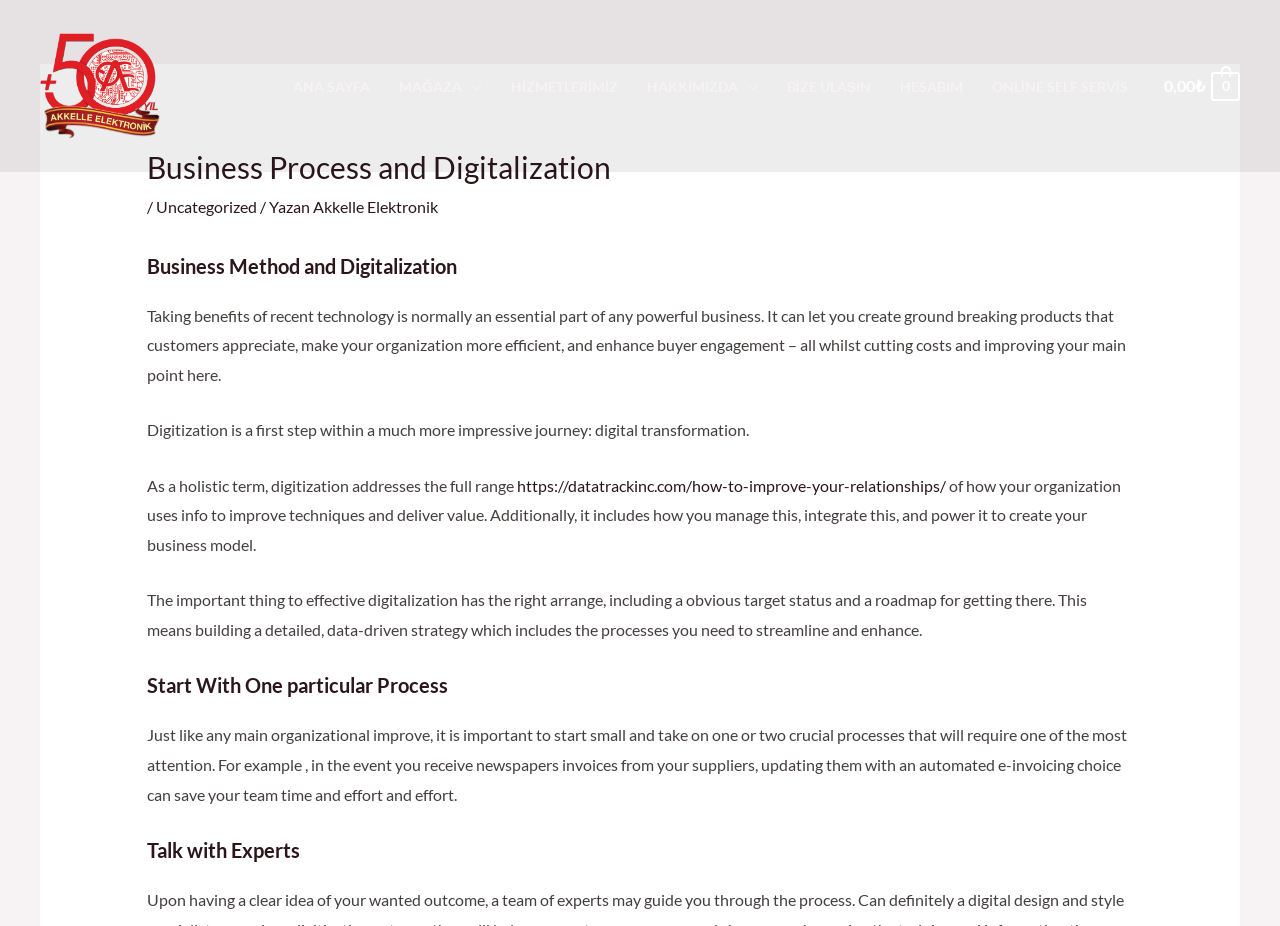Respond to the question below with a concise word or phrase:
What is the company name mentioned in the navigation?

Akkelle Elektronik